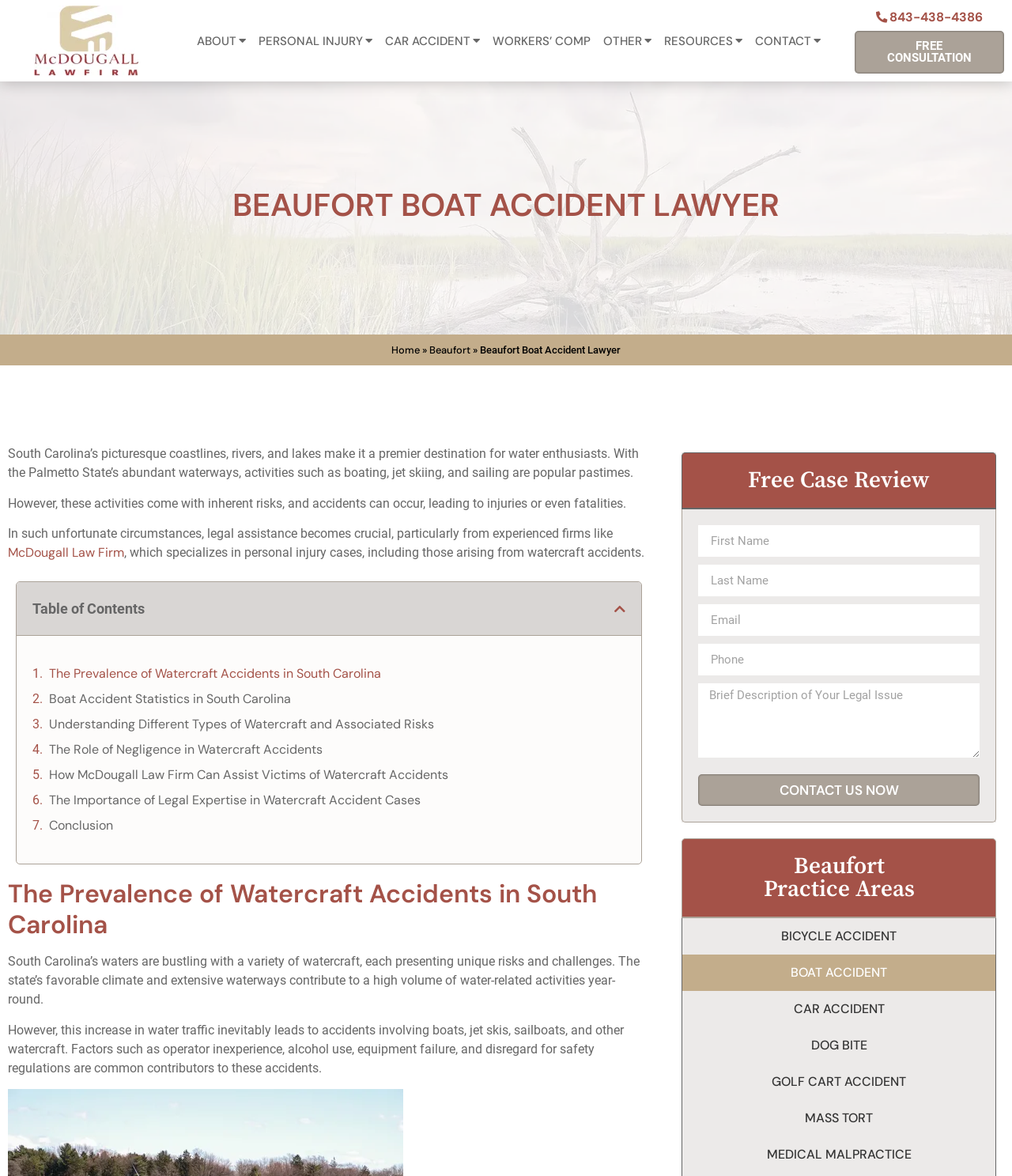Articulate a detailed summary of the webpage's content and design.

This webpage is about a law firm, McDougall Law Firm, that specializes in personal injury cases, particularly boat accidents in South Carolina. At the top of the page, there is a logo and a navigation menu with links to different sections of the website, including "About", "Personal Injury", "Car Accident", "Workers' Comp", "Other", "Resources", and "Contact". 

Below the navigation menu, there is a heading that reads "Beaufort Boat Accident Lawyer" and a breadcrumb navigation that shows the current page's location within the website. 

The main content of the page starts with a brief introduction to the risks associated with watercraft activities in South Carolina and the importance of seeking legal assistance in case of an accident. The introduction is followed by a table of contents that links to different sections of the page, including "The Prevalence of Watercraft Accidents in South Carolina", "Boat Accident Statistics in South Carolina", and "How McDougall Law Firm Can Assist Victims of Watercraft Accidents".

The page then delves into the details of watercraft accidents in South Carolina, including the prevalence of such accidents, statistics, and the role of negligence in these accidents. There are several headings and subheadings that break up the content into readable sections.

On the right side of the page, there is a call-to-action section with a heading "Free Case Review" and a form that allows users to input their contact information and a message to request a free case review. 

Further down the page, there is a section that lists the practice areas of the law firm, including bicycle accidents, boat accidents, car accidents, and more. 

At the bottom of the page, there is a contact information section with a phone number and a link to contact the law firm.